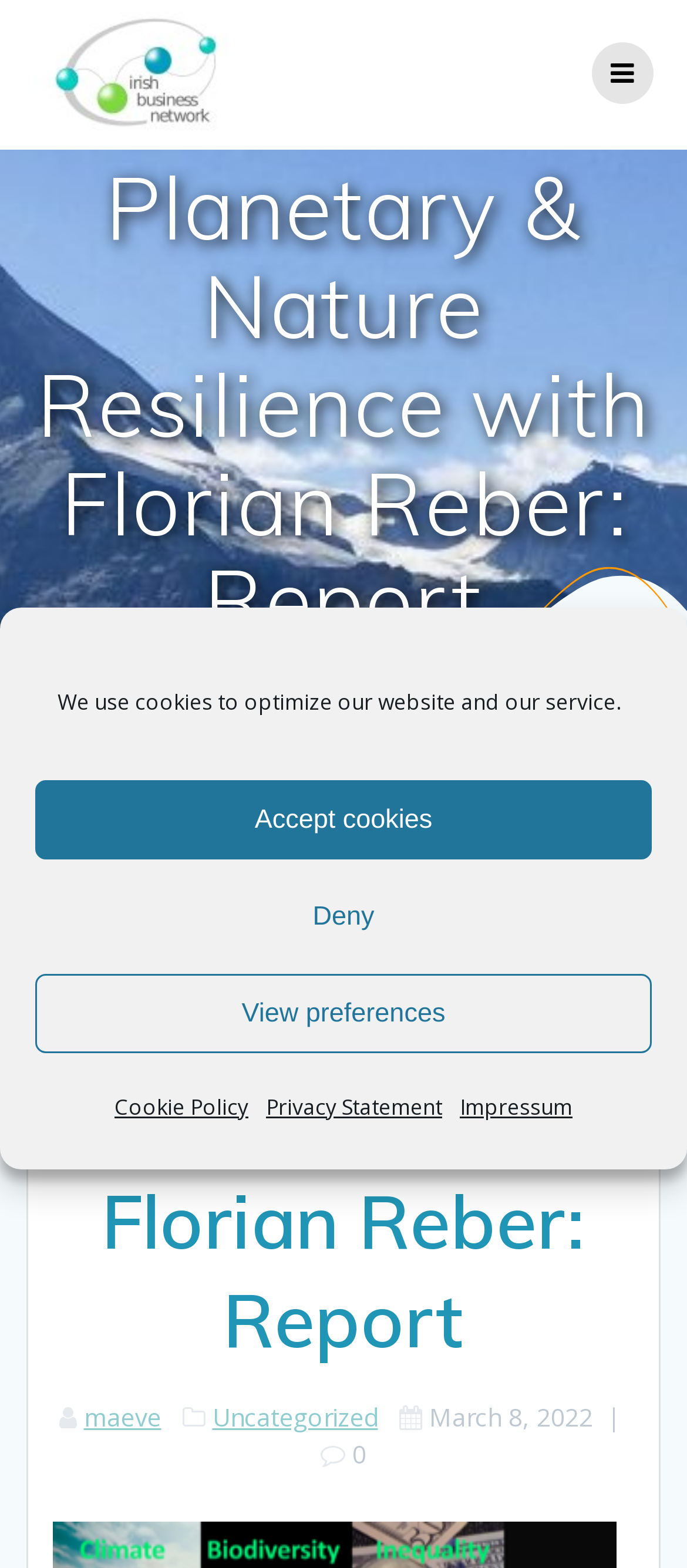Please mark the bounding box coordinates of the area that should be clicked to carry out the instruction: "Jump to navigation".

None